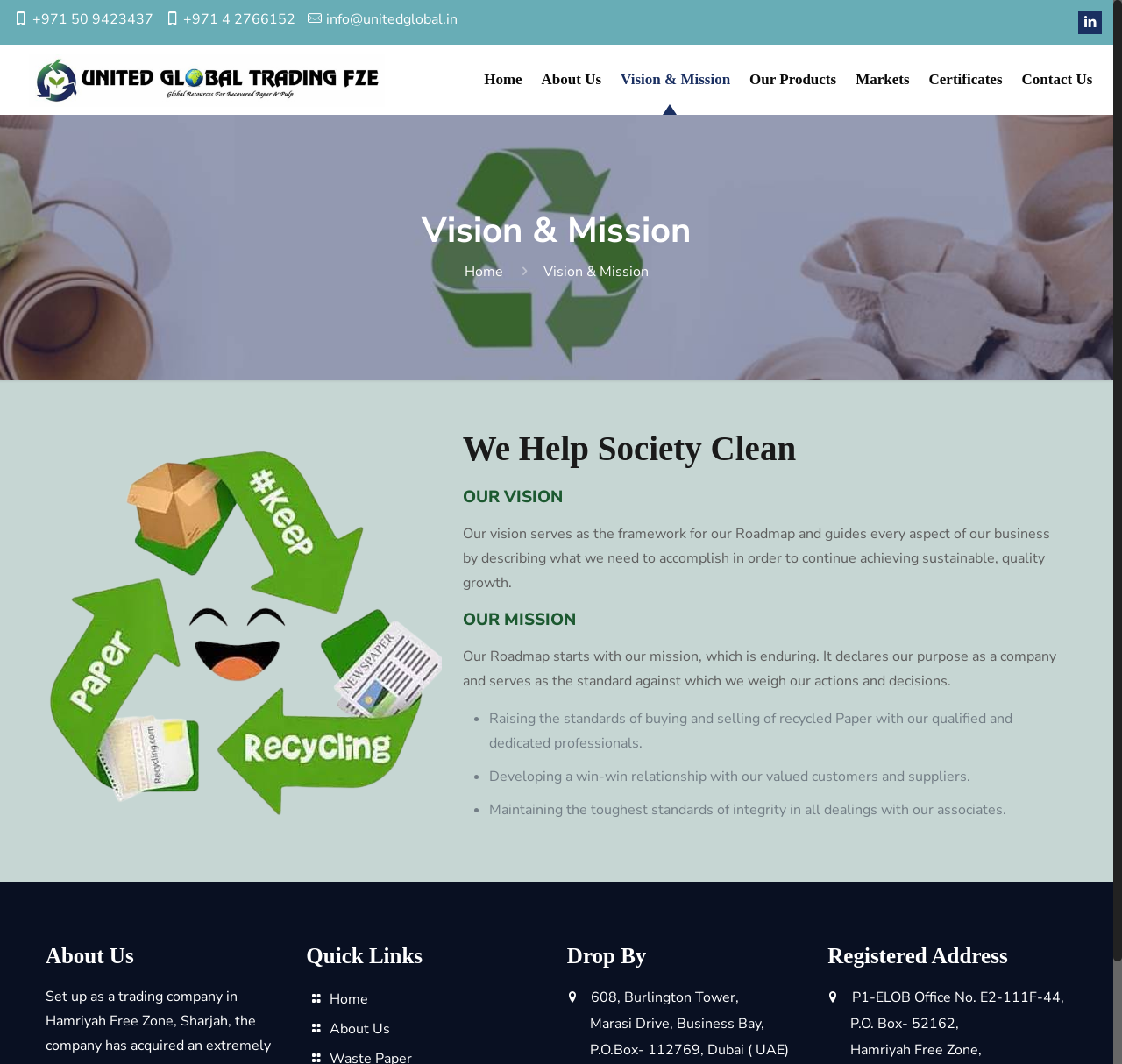Where is the company's registered address located?
Carefully analyze the image and provide a detailed answer to the question.

The company's registered address is listed at the bottom of the webpage, which includes the location of Hamriyah Free Zone.